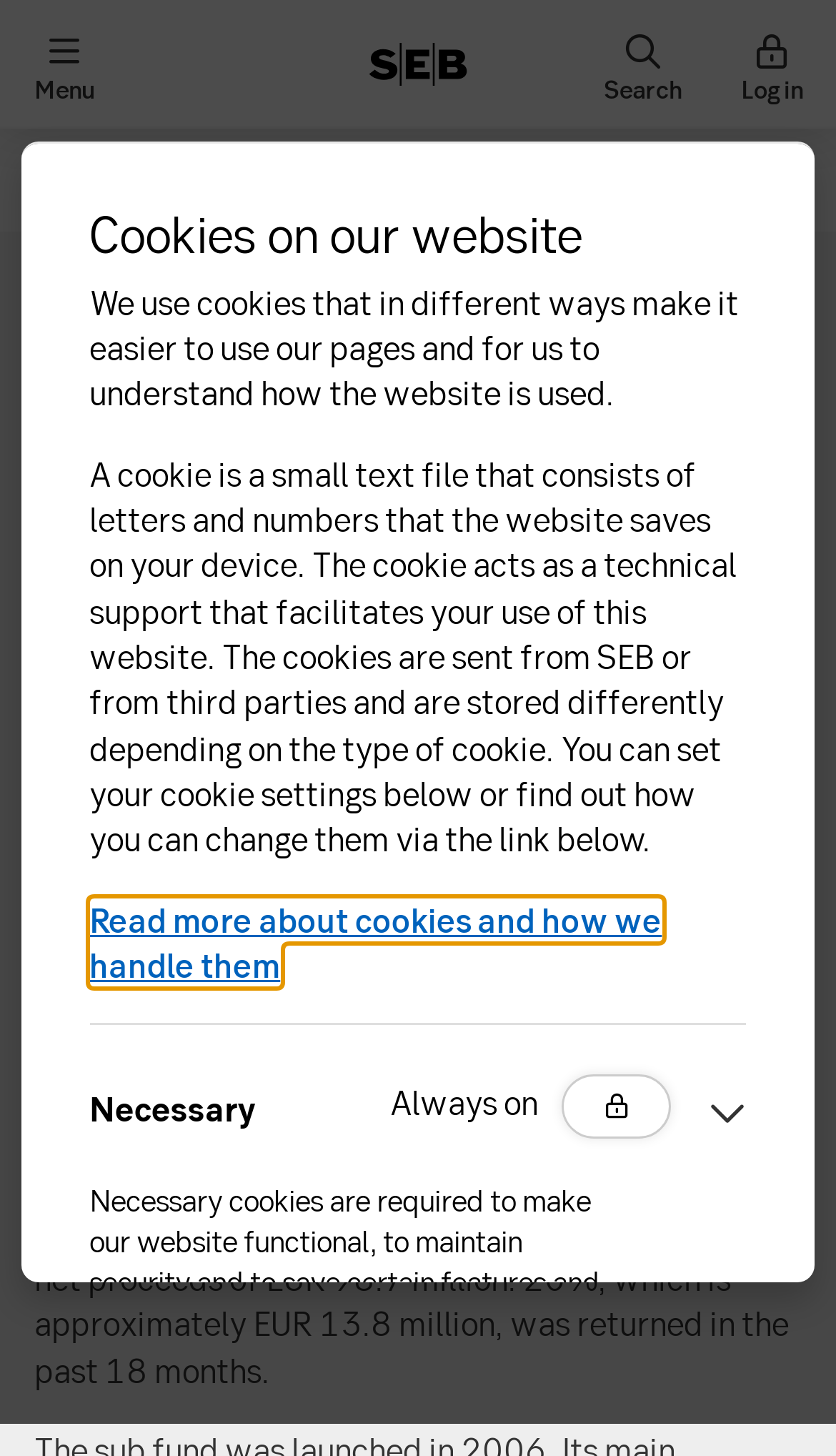How many types of cookies are mentioned?
Please answer the question as detailed as possible based on the image.

The text mentions 'Necessary' cookies, implying that there are at least two types of cookies, but only one is explicitly mentioned.